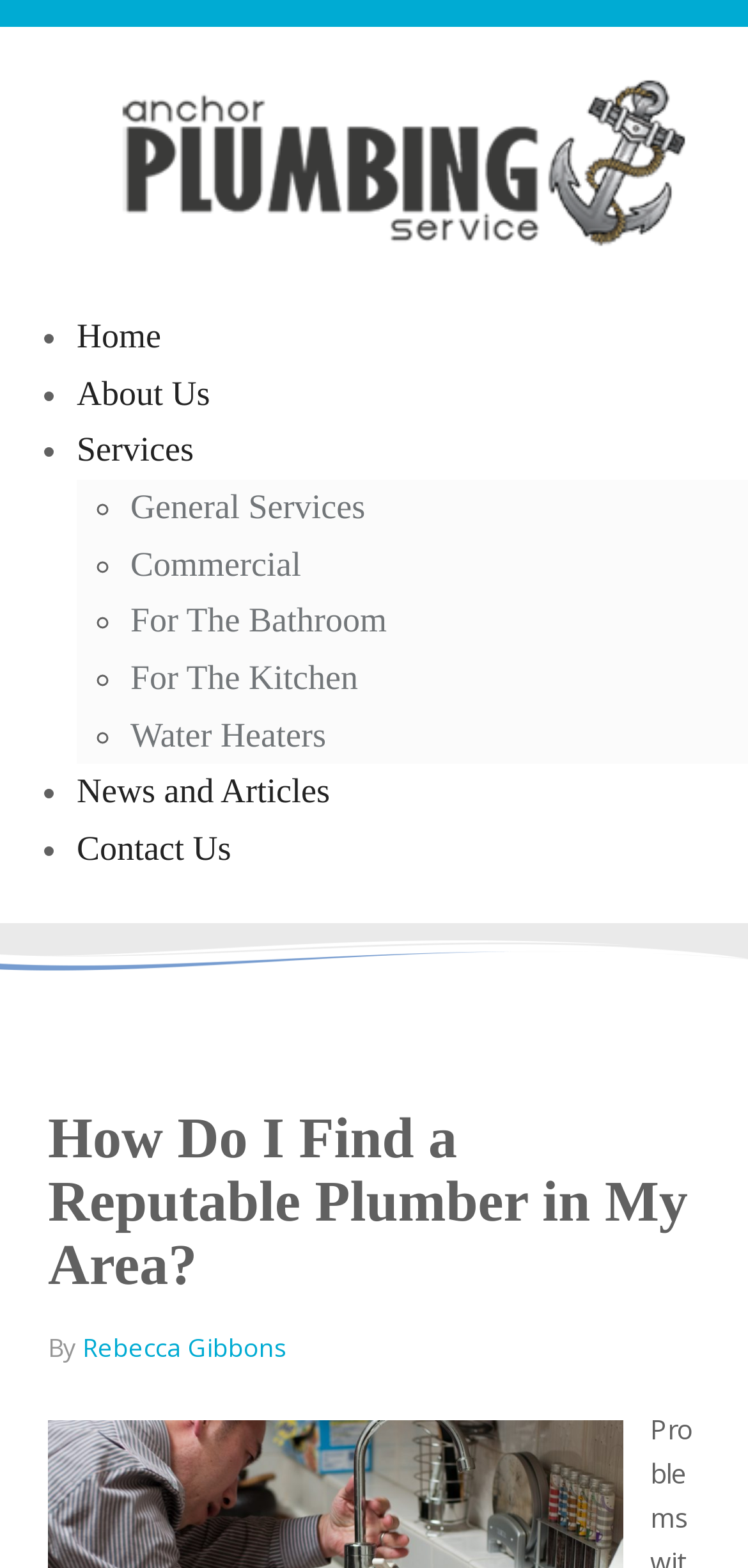Determine the bounding box of the UI component based on this description: "Services". The bounding box coordinates should be four float values between 0 and 1, i.e., [left, top, right, bottom].

[0.103, 0.274, 0.259, 0.299]